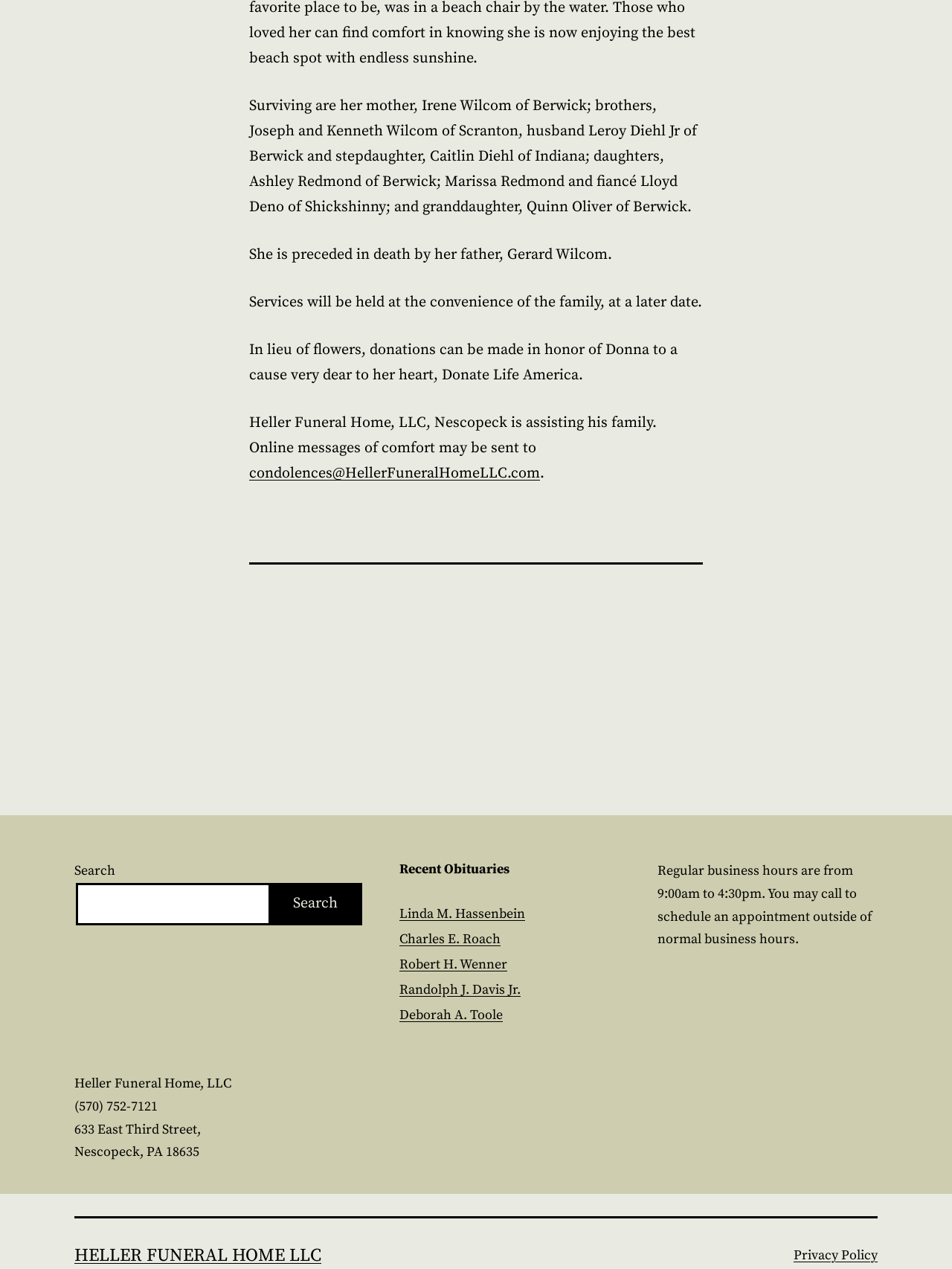Could you locate the bounding box coordinates for the section that should be clicked to accomplish this task: "Visit Heller Funeral Home, LLC's website".

[0.078, 0.981, 0.338, 0.998]